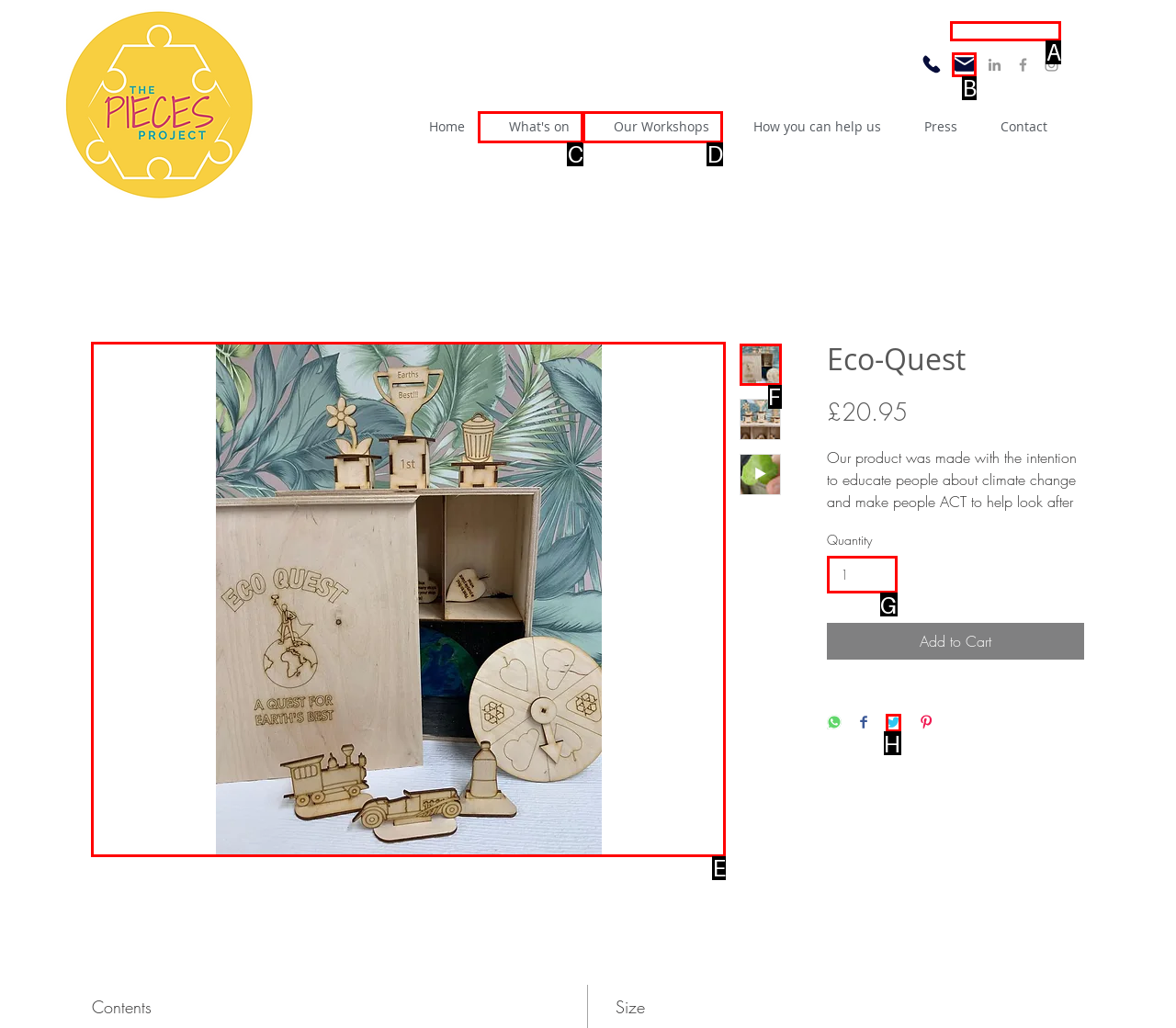Determine the letter of the UI element that will complete the task: Click the 'Eco-Quest' image
Reply with the corresponding letter.

E